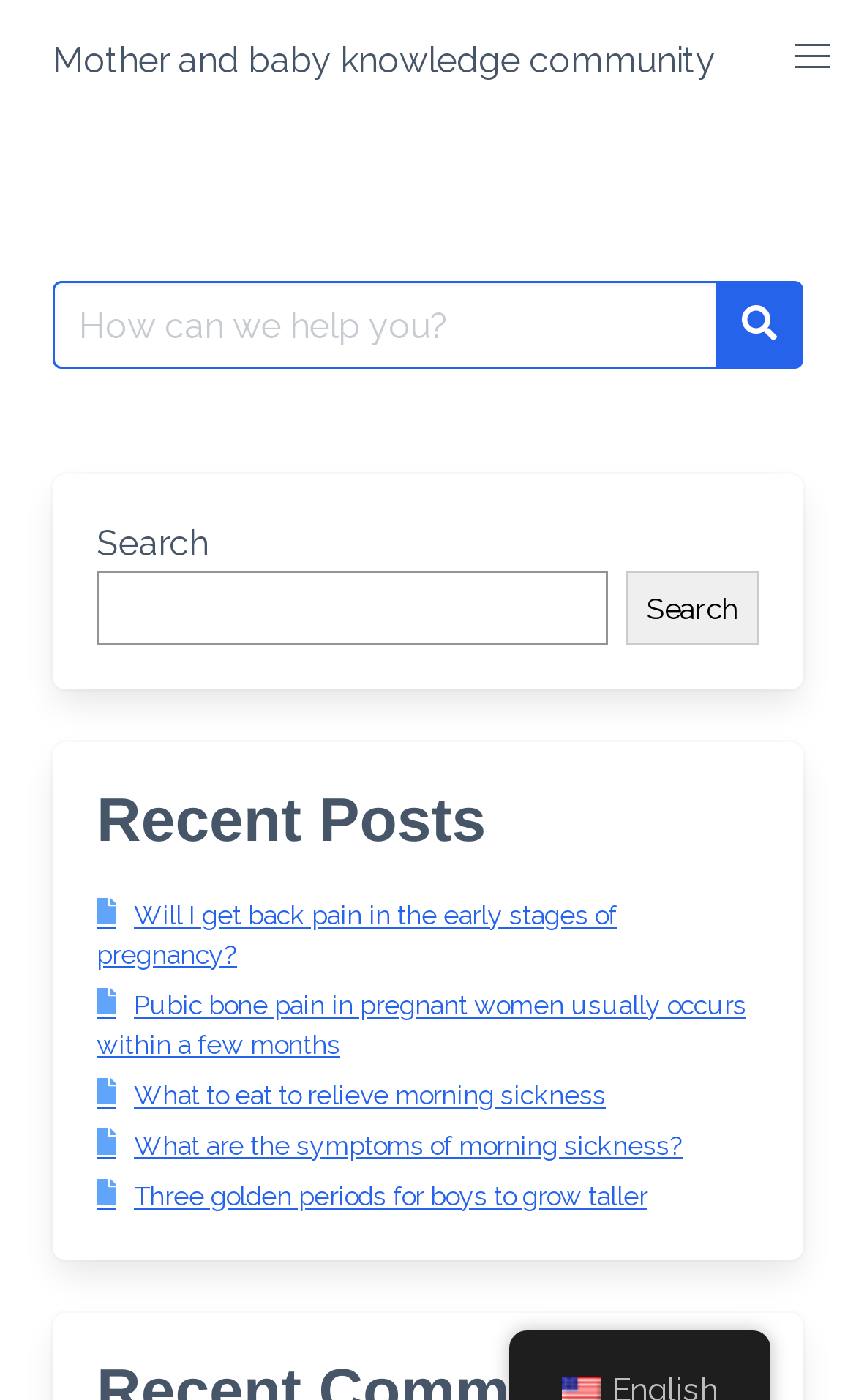Provide a single word or phrase answer to the question: 
How many search boxes are there?

2